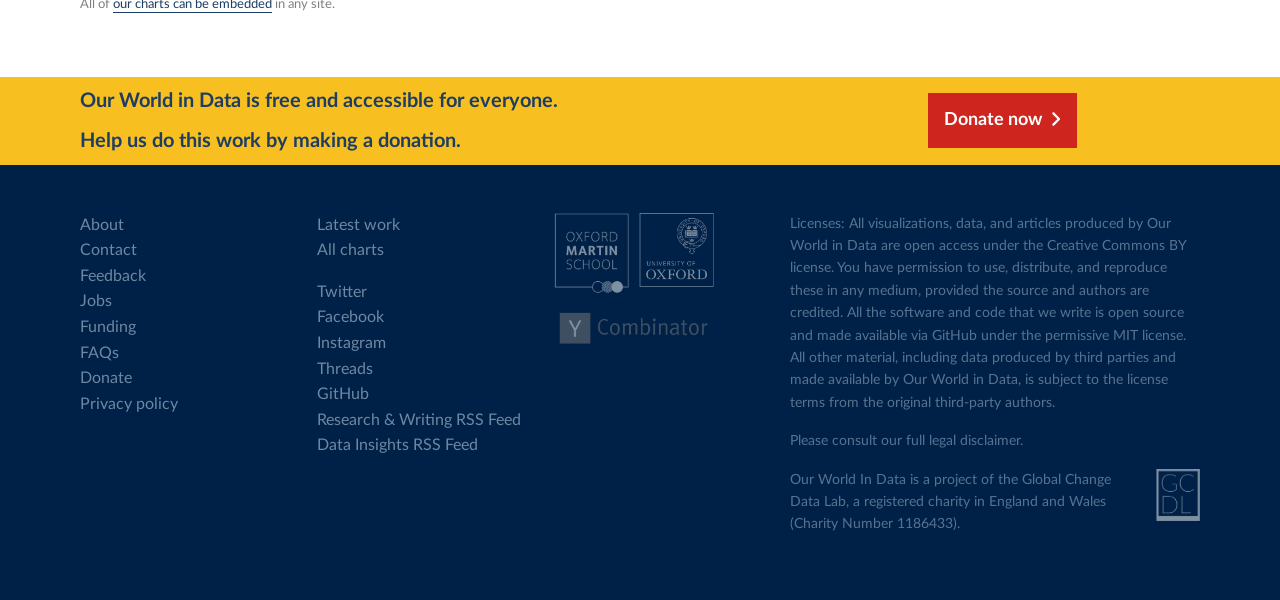Analyze the image and provide a detailed answer to the question: What is the purpose of Our World in Data?

Based on the static text 'Our World in Data is free and accessible for everyone.' at the top of the webpage, it can be inferred that the purpose of Our World in Data is to provide free and accessible data to everyone.